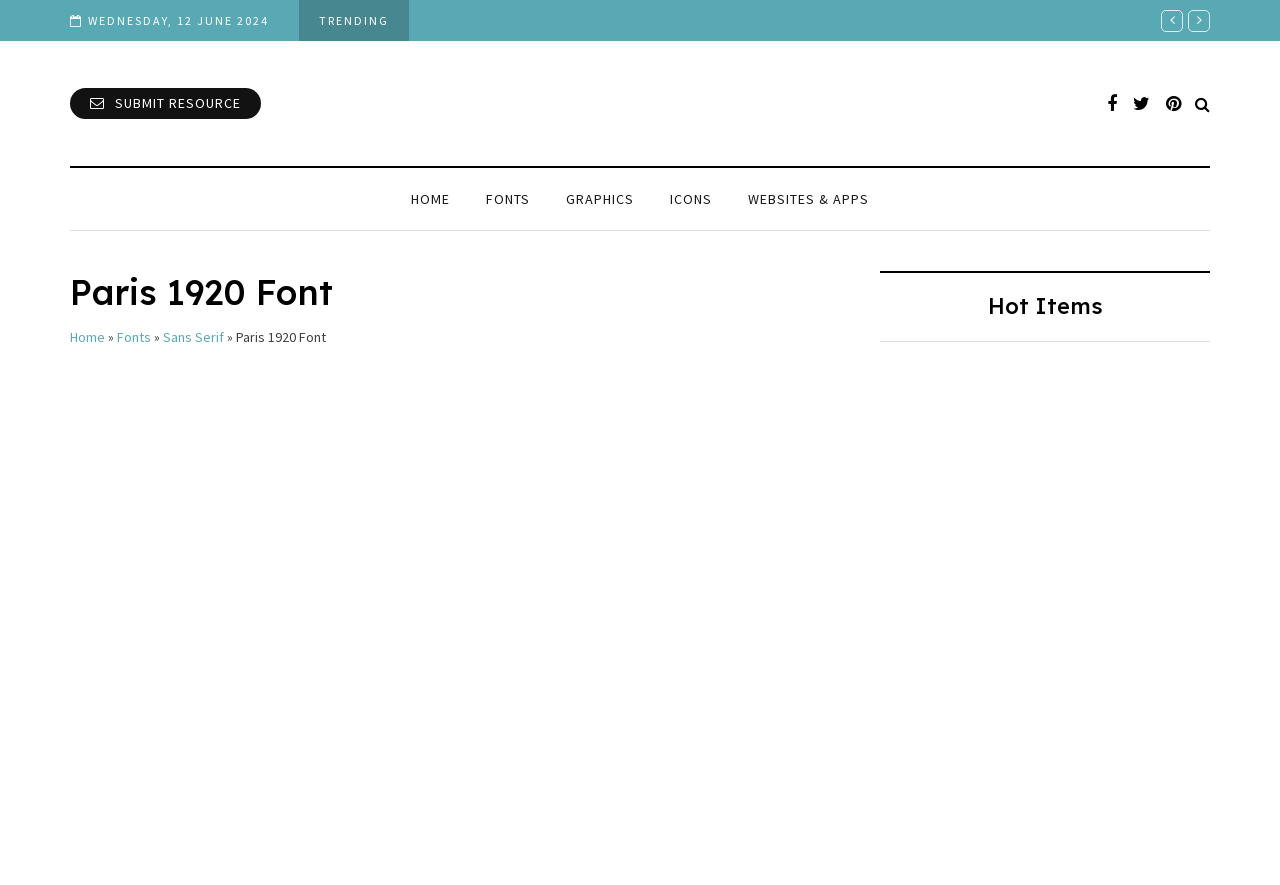What is the purpose of the search toggle?
Look at the image and provide a detailed response to the question.

The purpose of the search toggle is obtained from the generic element 'Search toggle' located at the top right corner of the webpage, which suggests that it is used to toggle the search function.